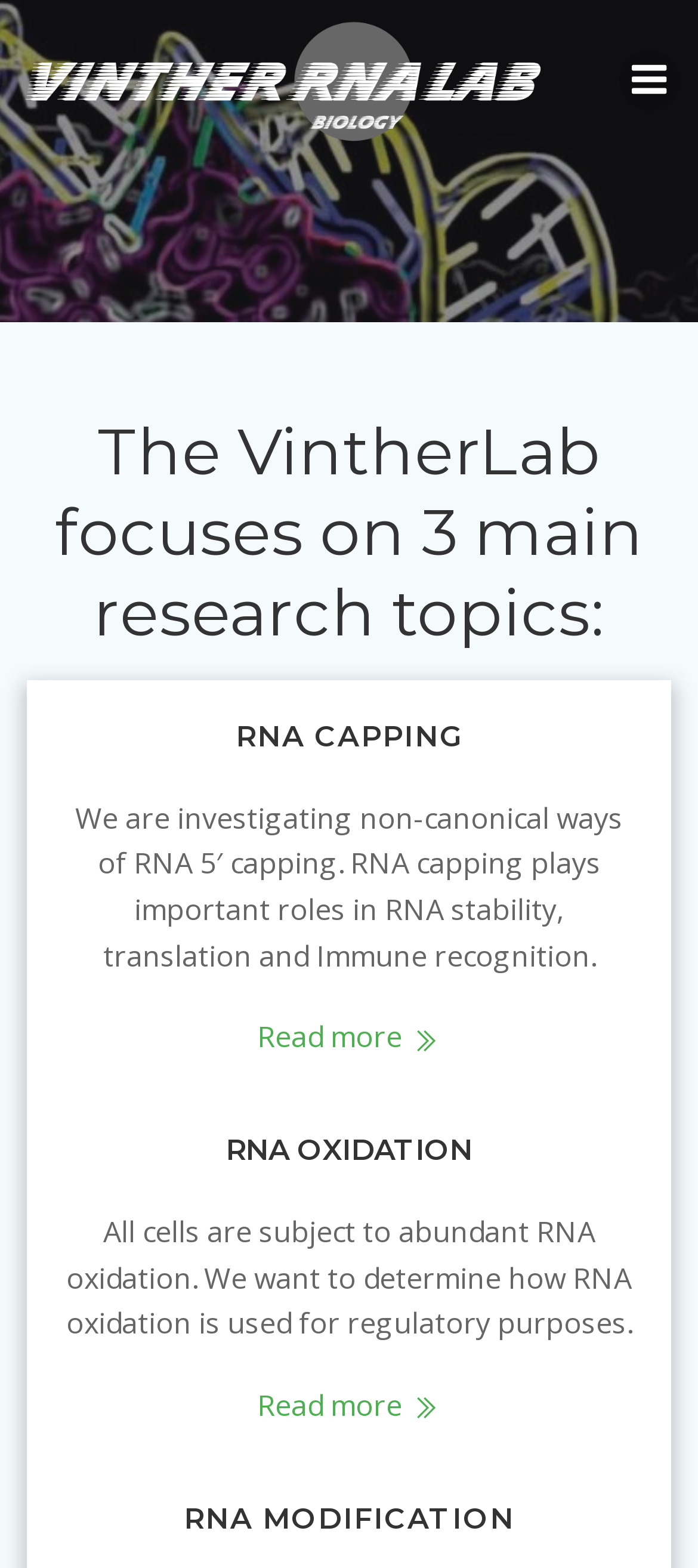Provide a brief response to the question below using one word or phrase:
What is the role of RNA capping?

RNA stability, translation, and immune recognition